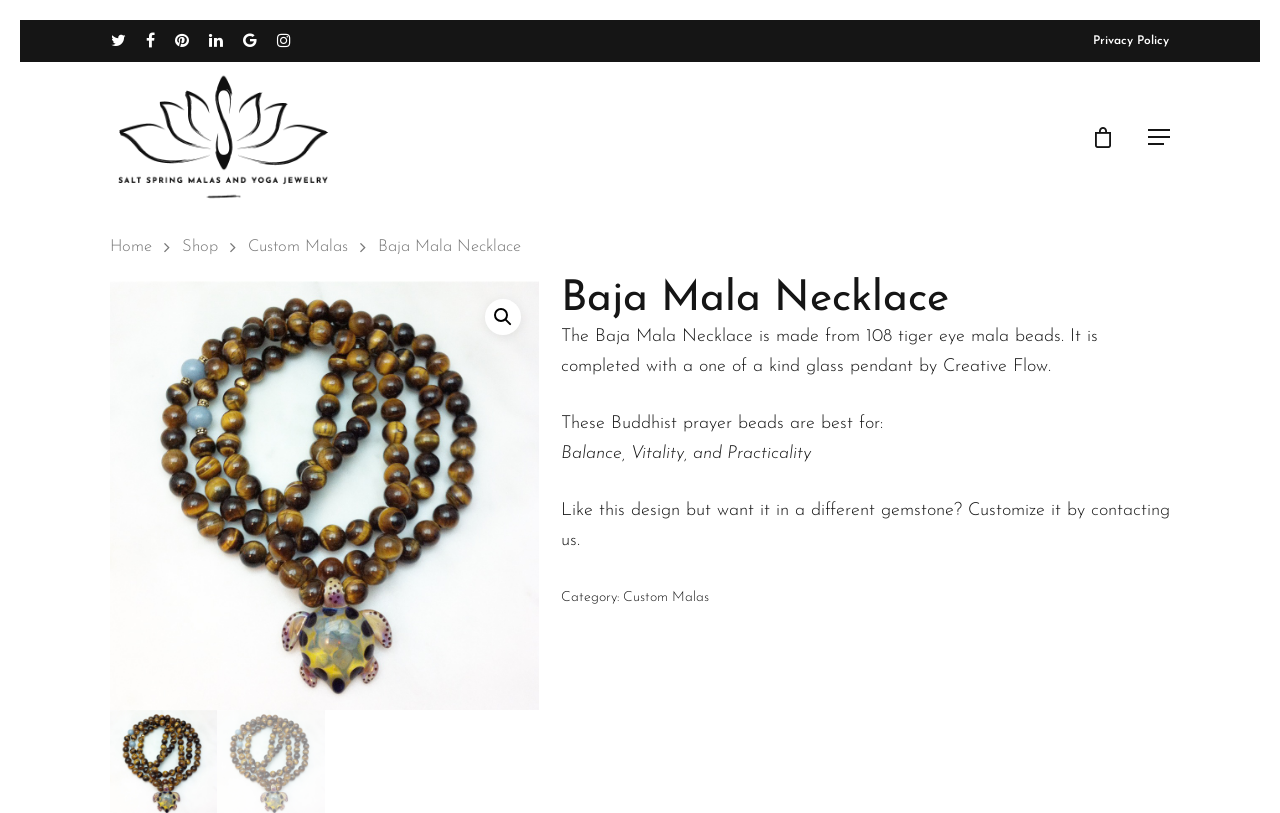What is the purpose of the Buddhist prayer beads? From the image, respond with a single word or brief phrase.

Balance, Vitality, and Practicality